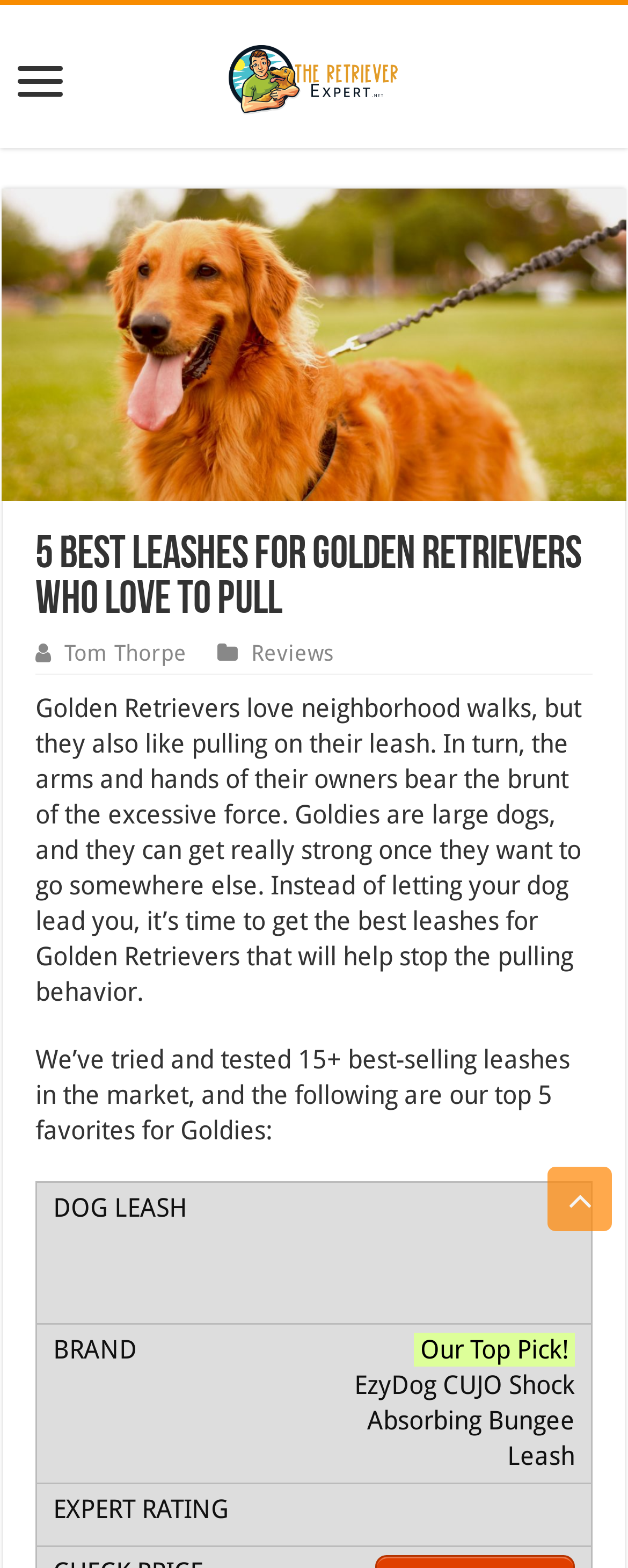Offer a comprehensive description of the webpage’s content and structure.

This webpage is about finding the best leashes for Golden Retrievers that can withstand pulling and mild chewing. At the top left of the page, there is a heading that reads "The Retriever Expert" with a link and an image of the same name. Below this, there is a large image that takes up most of the width of the page, showing a Golden Retriever on a leash.

The main title of the page, "5 Best Leashes For Golden Retrievers Who Love to Pull", is located near the top center of the page. Below this, there are two links, one to "Tom Thorpe" and another to "Reviews", positioned side by side.

The main content of the page starts with a paragraph of text that explains the problem of Golden Retrievers pulling on their leashes and the need for a suitable leash. This is followed by another paragraph that introduces the top 5 leashes for Golden Retrievers, which have been tried and tested.

Below these paragraphs, there is a grid table with three columns, labeled "DOG LEASH", "BRAND", and "EXPERT RATING". The table appears to list the top 5 leashes, but the content of the table is not fully described in the accessibility tree.

At the bottom right of the page, there is a "Scroll To Top" button.